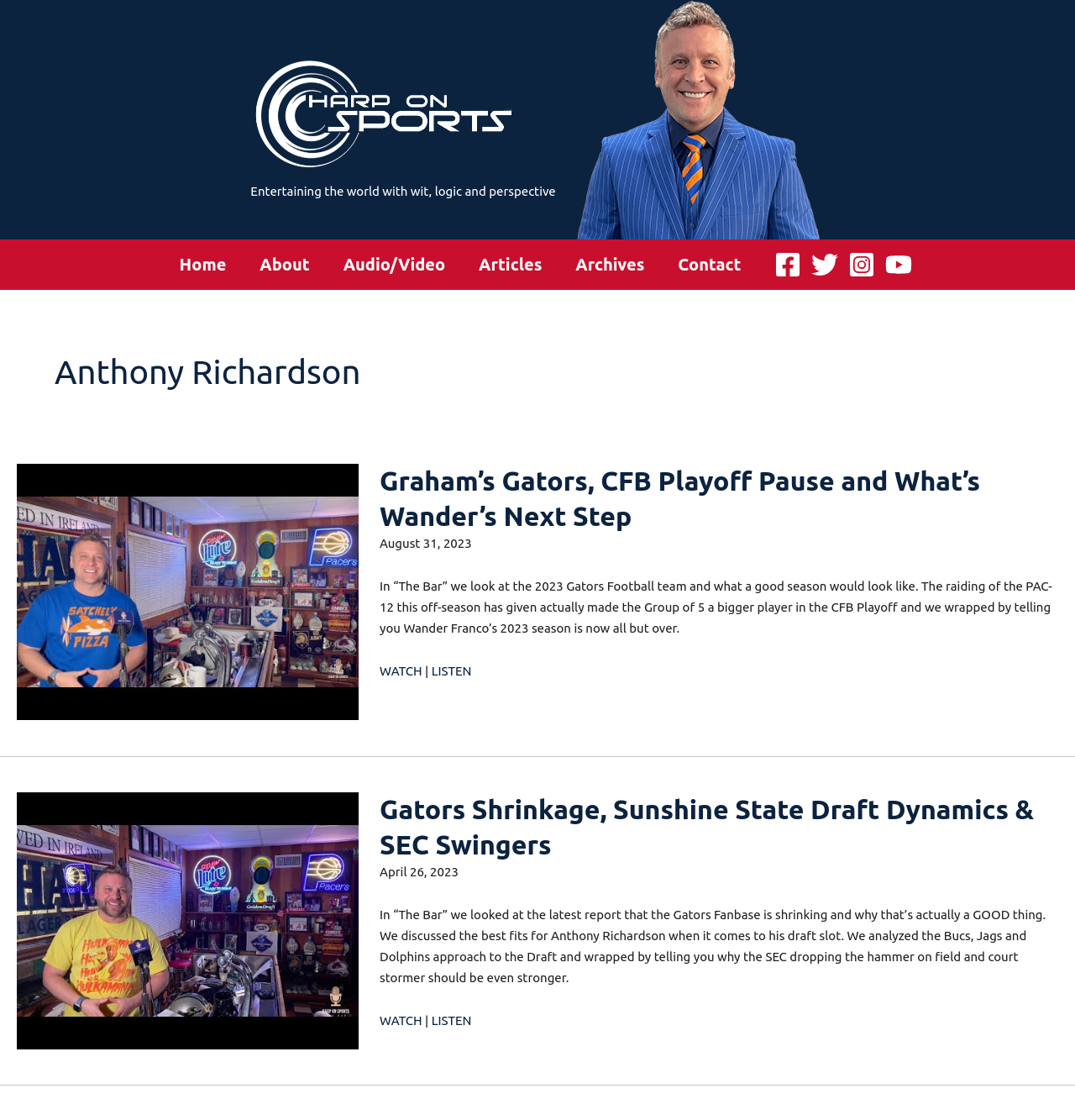Please determine the bounding box coordinates of the element's region to click for the following instruction: "Visit Facebook page".

[0.721, 0.224, 0.746, 0.248]